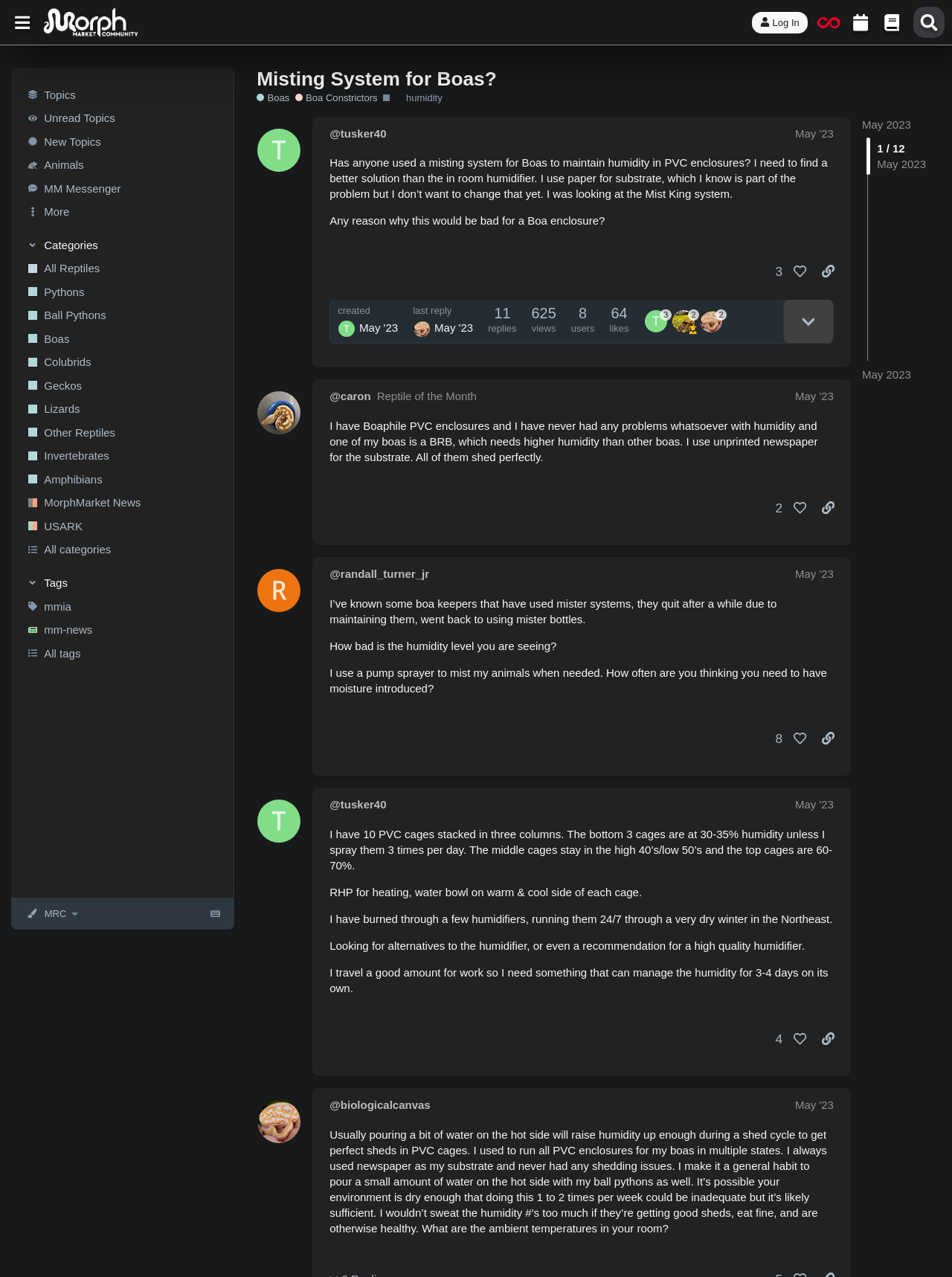Give an extensive and precise description of the webpage.

This webpage is a forum discussion page on MorphMarket Reptile Community, specifically focused on Boas. At the top, there is a header section with a button to expand the sidebar, a link to the MorphMarket Reptile Community, and a button to log in. Below the header, there are several links to different categories, including Topics, Unread Topics, New Topics, Animals, and MM Messenger.

On the left side of the page, there is a sidebar with various links to reptile-related categories, such as All Reptiles, Pythons, Ball Pythons, Boas, Colubrids, Geckos, Lizards, and Other Reptiles. There are also links to Invertebrates, Amphibians, MorphMarket News, and USARK.

The main content of the page is a discussion thread titled "Misting System for Boas?" started by user @tusker40. The post asks about using a misting system to maintain humidity in PVC enclosures for Boas and seeks advice on a better solution than using an in-room humidifier. The post also mentions using paper as a substrate, which is part of the problem.

Below the initial post, there are several buttons and links, including a button to like the post, a button to copy a link to the post, and a button to expand topic details. There is also a link to view the last reply to the post, which was made on May 21, 2023.